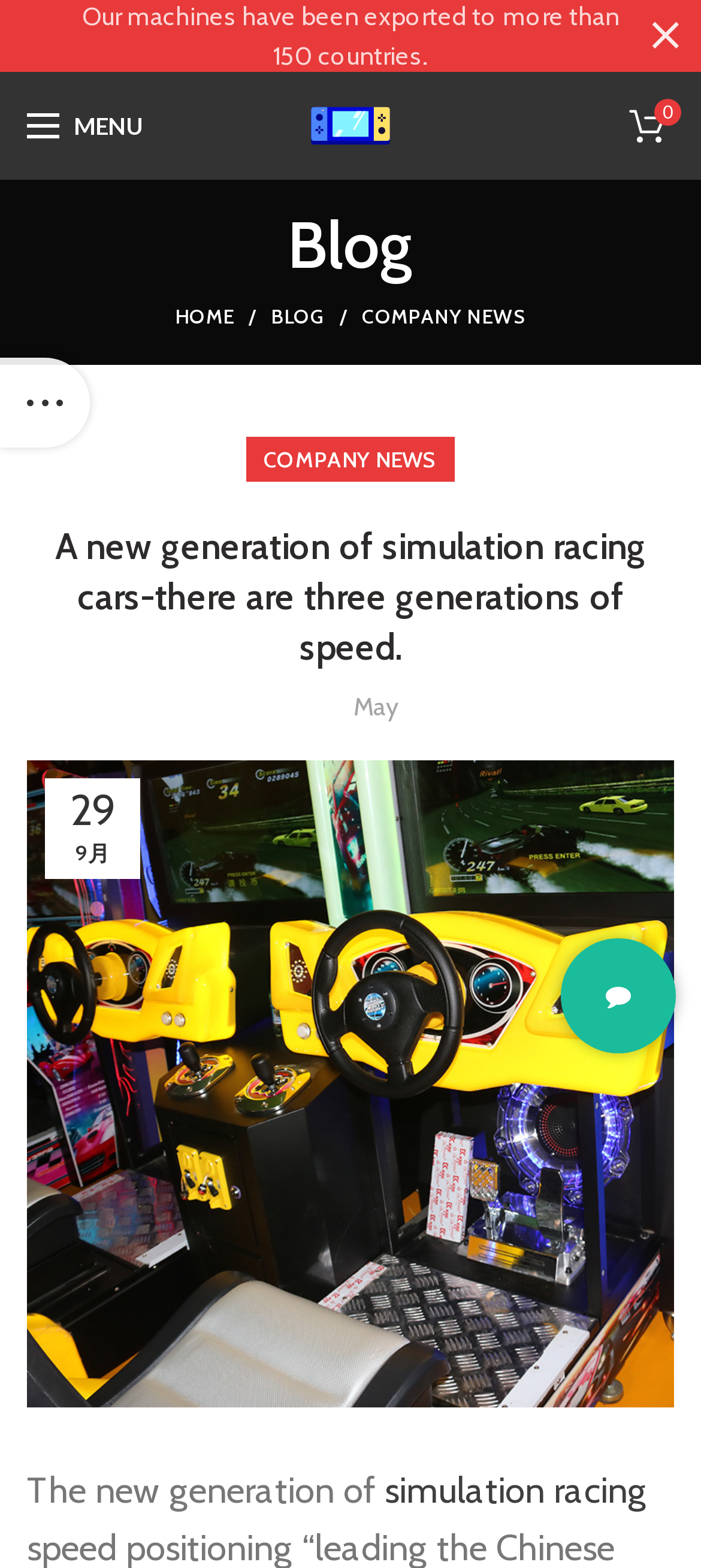Determine the bounding box coordinates of the clickable region to carry out the instruction: "View the 'Chaotic Scene Outside Al Aqsa Mosque Before Start of Ramadan' article".

None